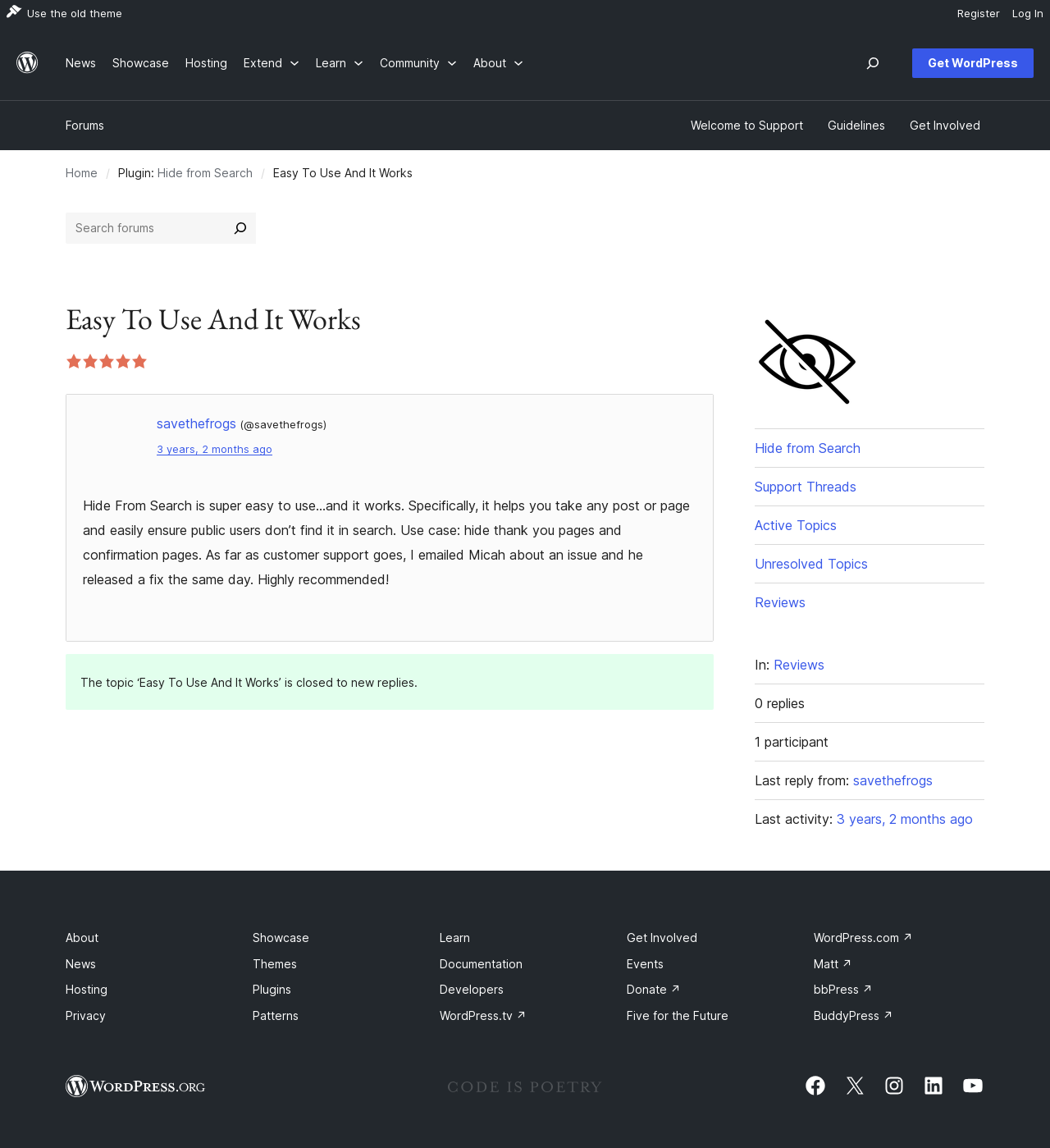What is the name of the plugin being reviewed?
Look at the image and respond with a single word or a short phrase.

Hide from Search